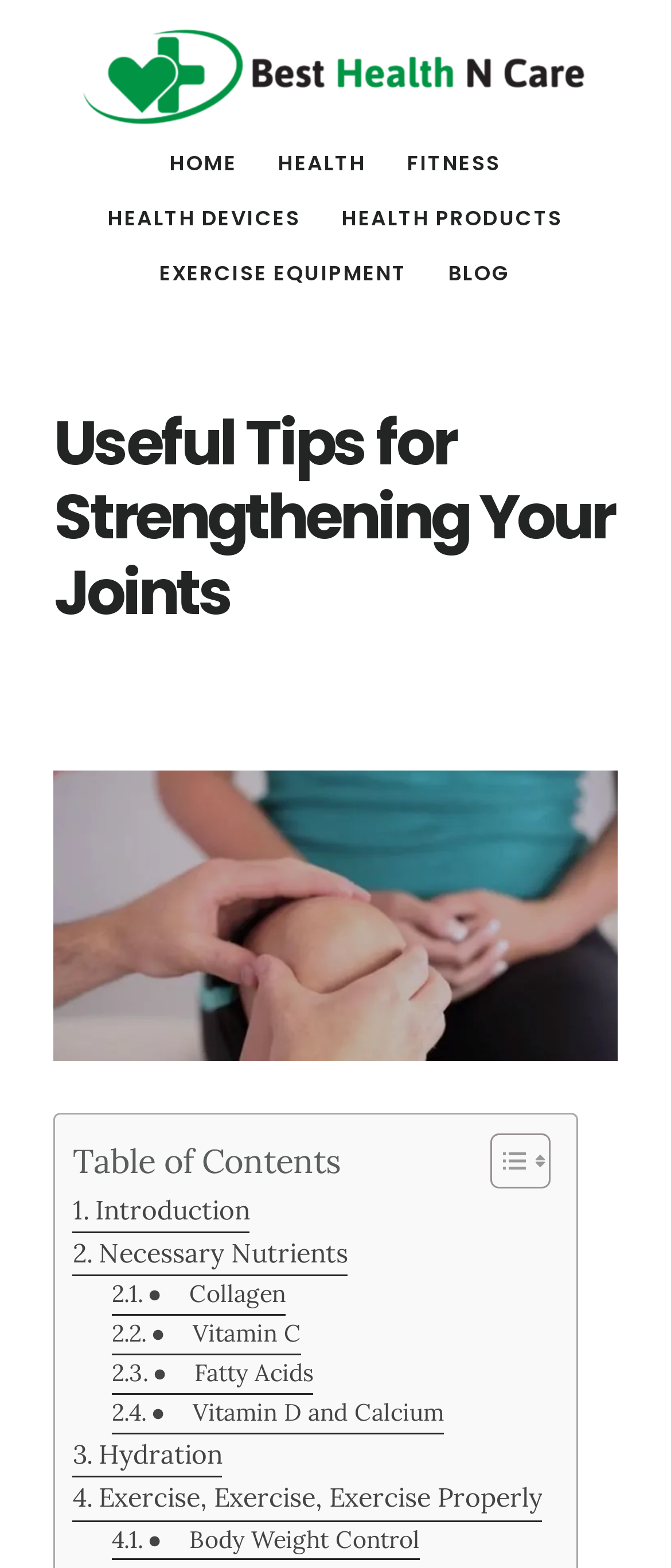Create an elaborate caption that covers all aspects of the webpage.

The webpage is about "Useful Tips for Strengthening Your Joints" and appears to be an article from the website "Best Health N Care". At the top, there are three links to skip to main content, primary sidebar, and footer. Below these links, there is a header with the website's name and a navigation menu with links to different sections, including "HOME", "HEALTH", "FITNESS", and "BLOG".

The main content of the article is divided into sections, each with a heading and a brief description. The article starts with an introduction, followed by sections on necessary nutrients, hydration, and exercise. Within the nutrients section, there are subheadings for collagen, vitamin C, fatty acids, and vitamin D and calcium. Each section has a link to toggle its content.

There is an image related to the article's topic above the table of contents, which lists the different sections of the article. The table of contents is located at the top-right of the main content area, with a toggle button to expand or collapse it.